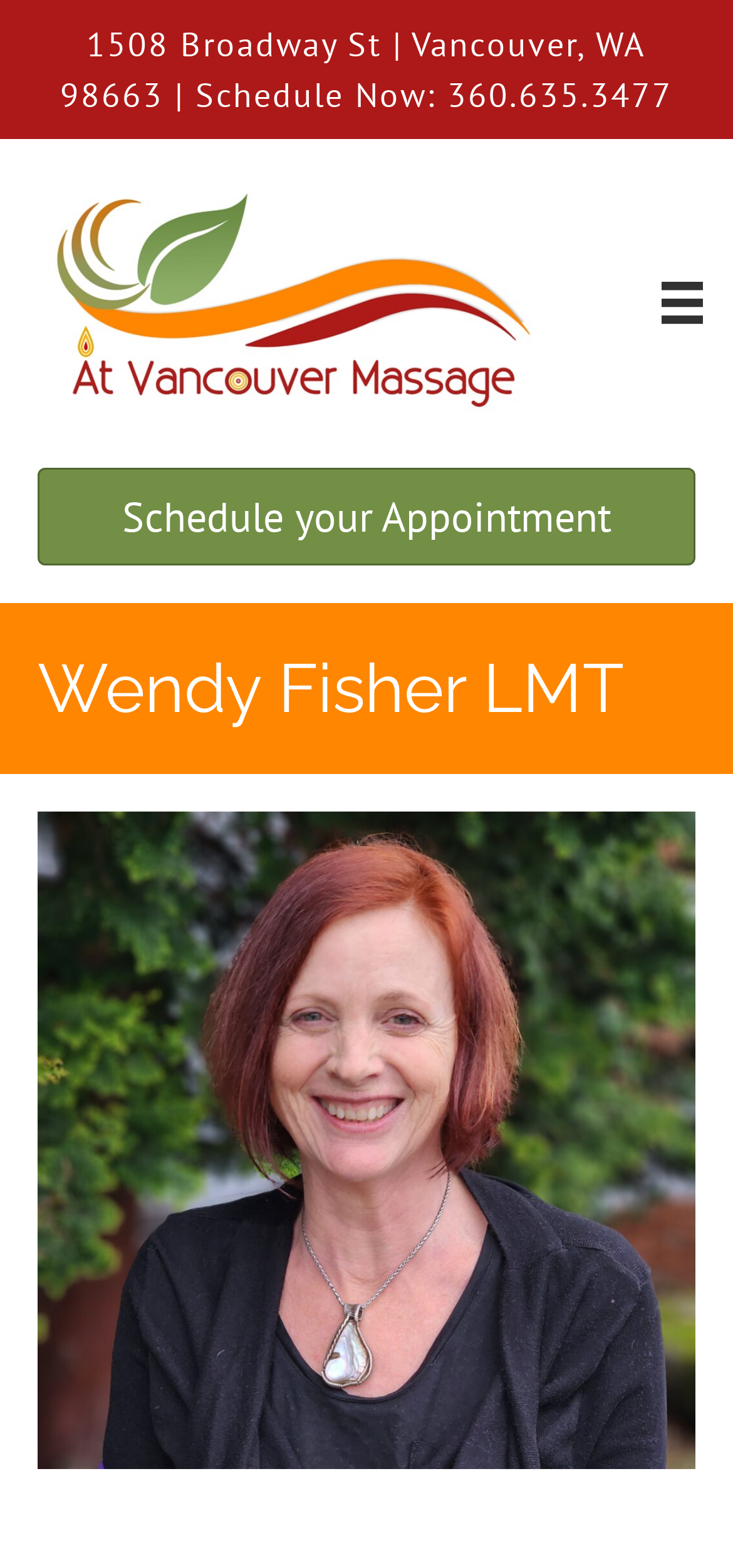Refer to the image and answer the question with as much detail as possible: Is there a logo on the webpage?

I found an image with the description 'Final Logo 2022 with teardrop' which suggests that it is a logo, and it is located at the top of the page.